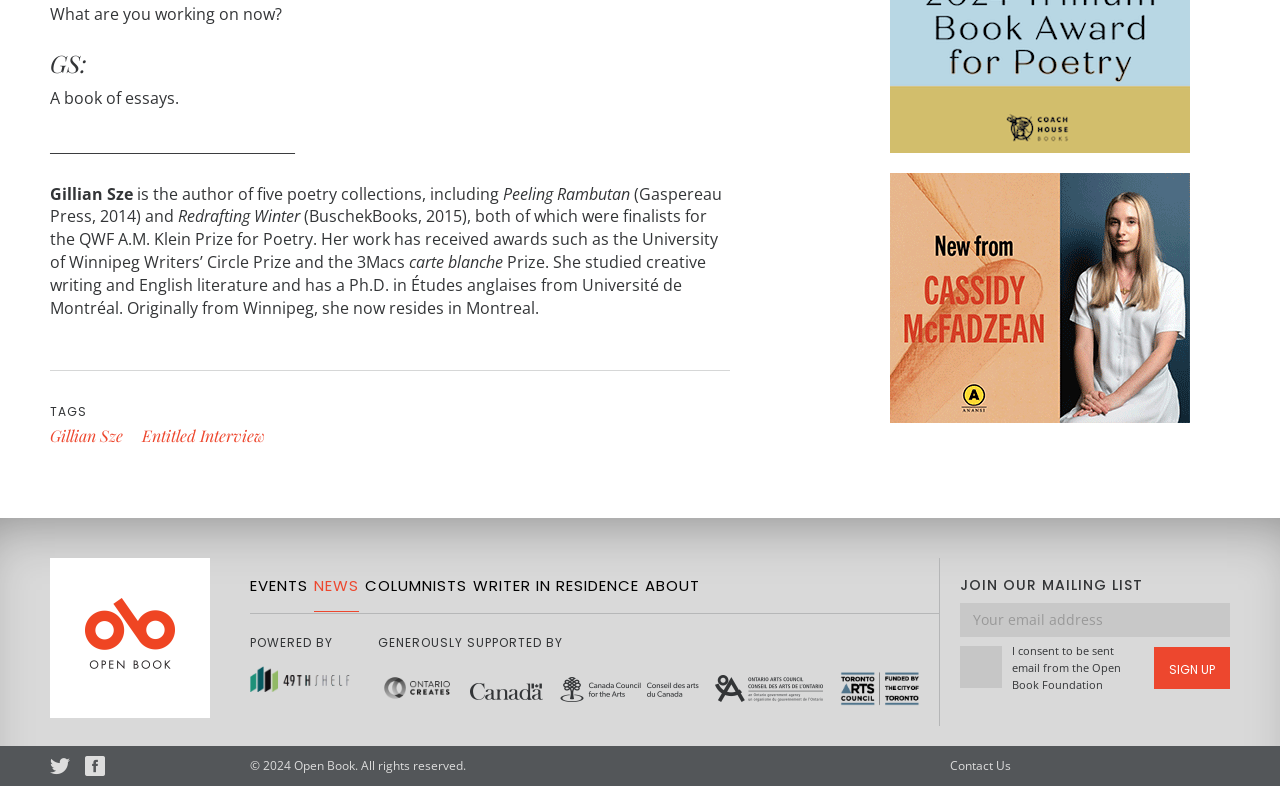Specify the bounding box coordinates of the area to click in order to follow the given instruction: "Follow Open Book on Twitter."

[0.039, 0.961, 0.055, 0.987]